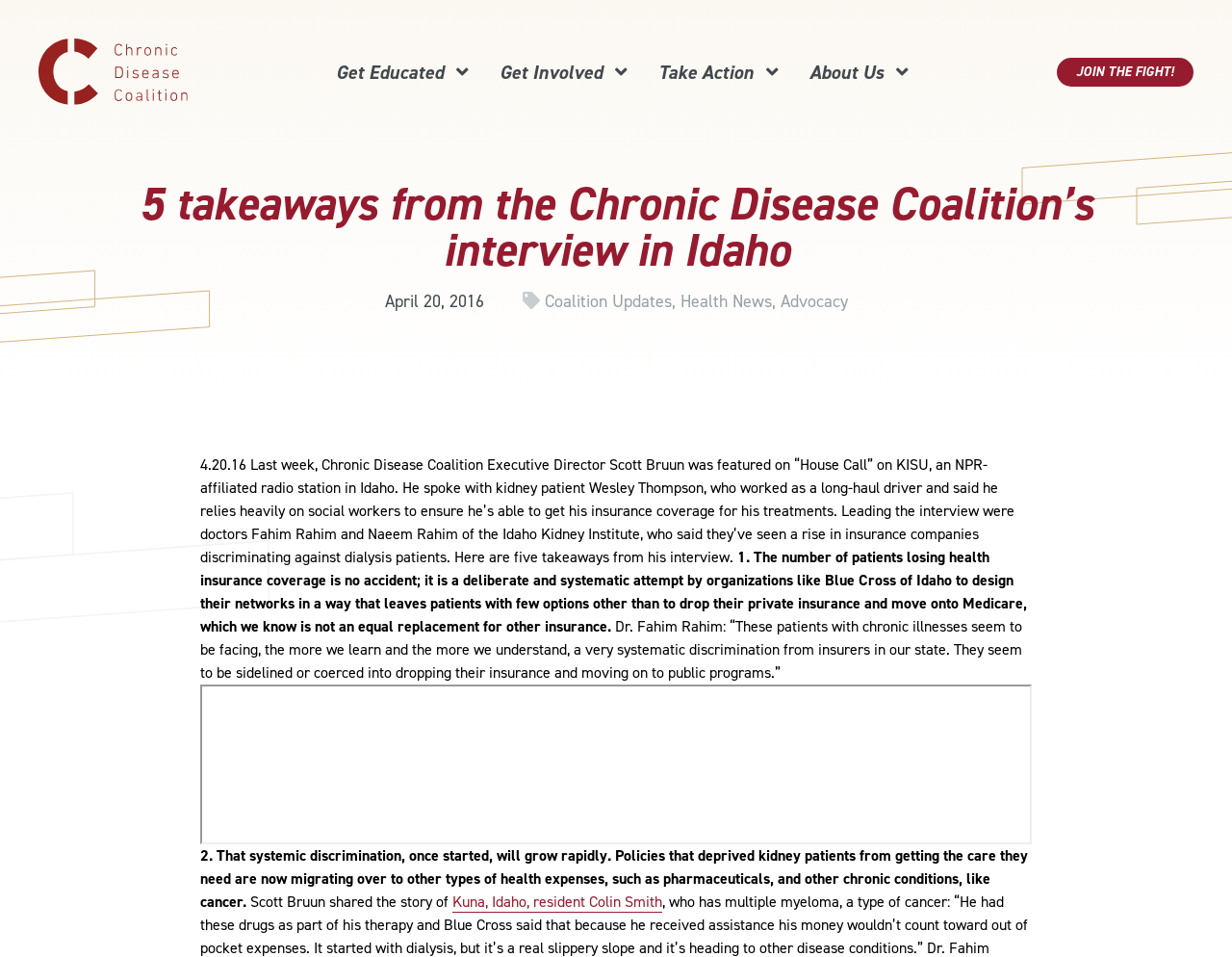Identify the bounding box coordinates of the specific part of the webpage to click to complete this instruction: "Click the 'Services' link".

None